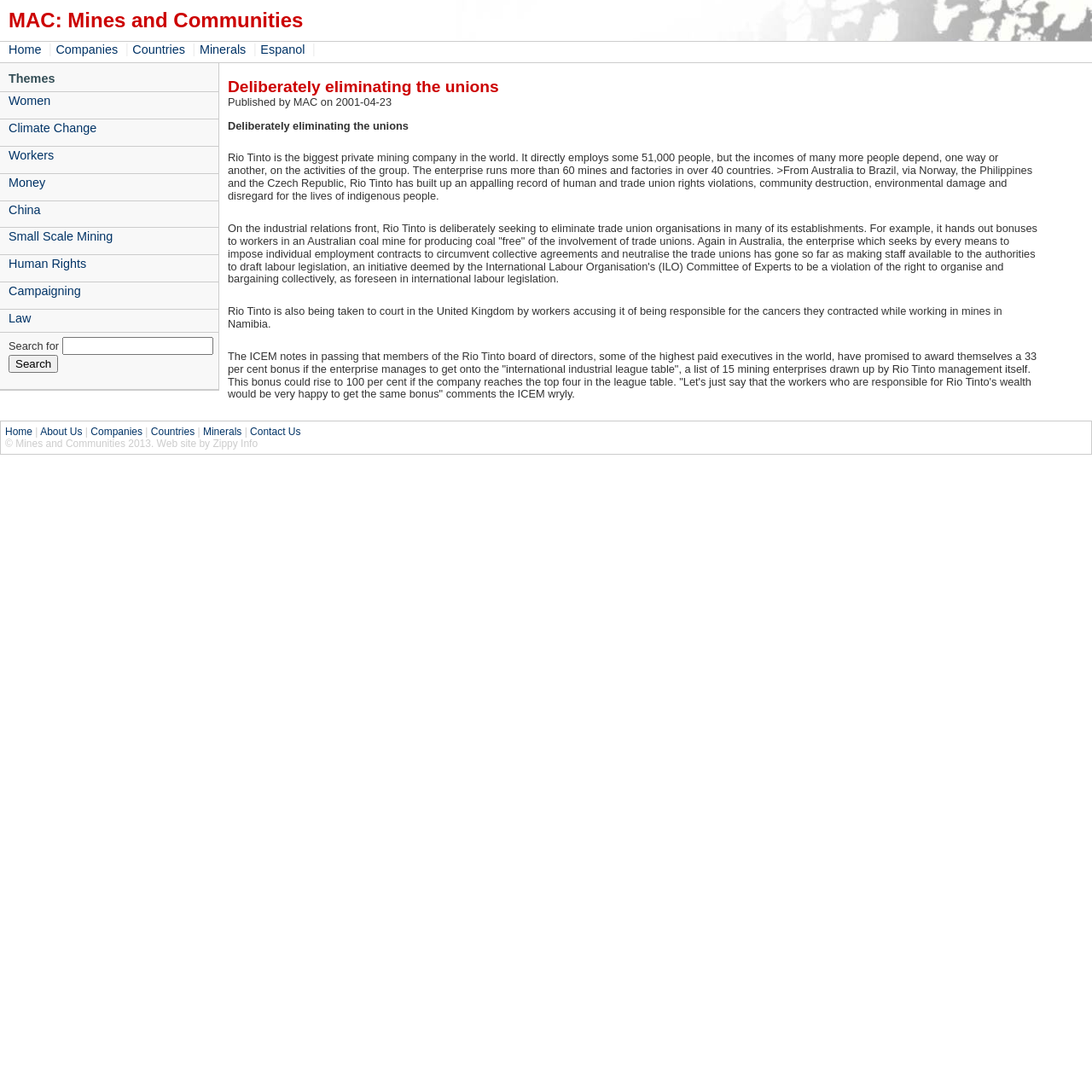What is the name of the organization that designed the webpage?
Using the visual information, respond with a single word or phrase.

Zippy Info